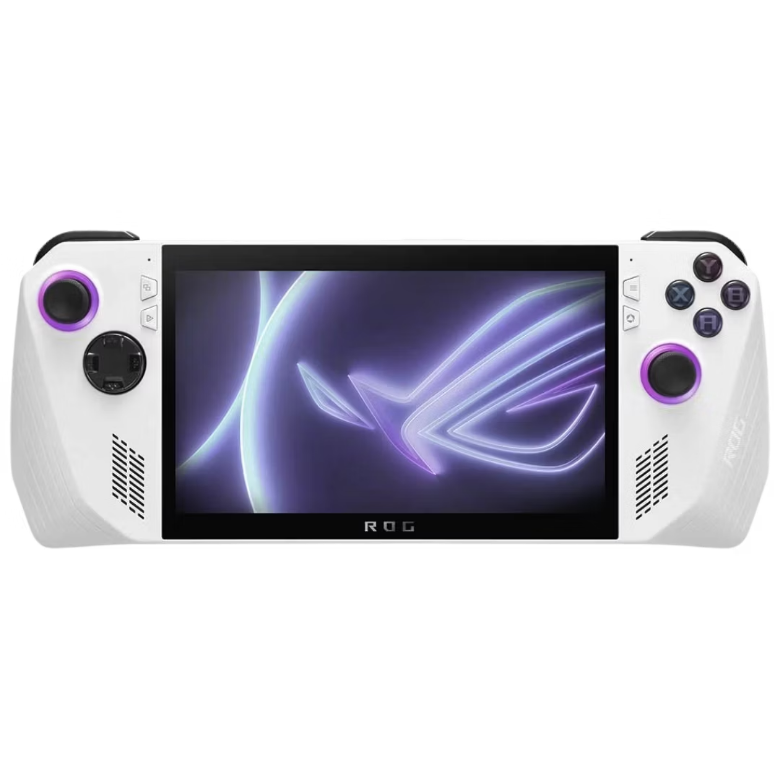Give a comprehensive caption for the image.

The image showcases the ASUS ROG Ally, a cutting-edge handheld gaming console known for its sleek design and powerful performance. The console features a prominent screen adorned with the striking ROG logo, highlighted by a modern, glowing aesthetic that immerses users in a vibrant gaming experience. On either side of the screen, the device features ergonomic controls tailored for an optimized gaming experience, including a joystick, action buttons, and customizable triggers, all designed for precision and comfort during gameplay. This visually appealing and technologically advanced device represents the latest in portable gaming innovation, catering to gamers seeking both style and performance.